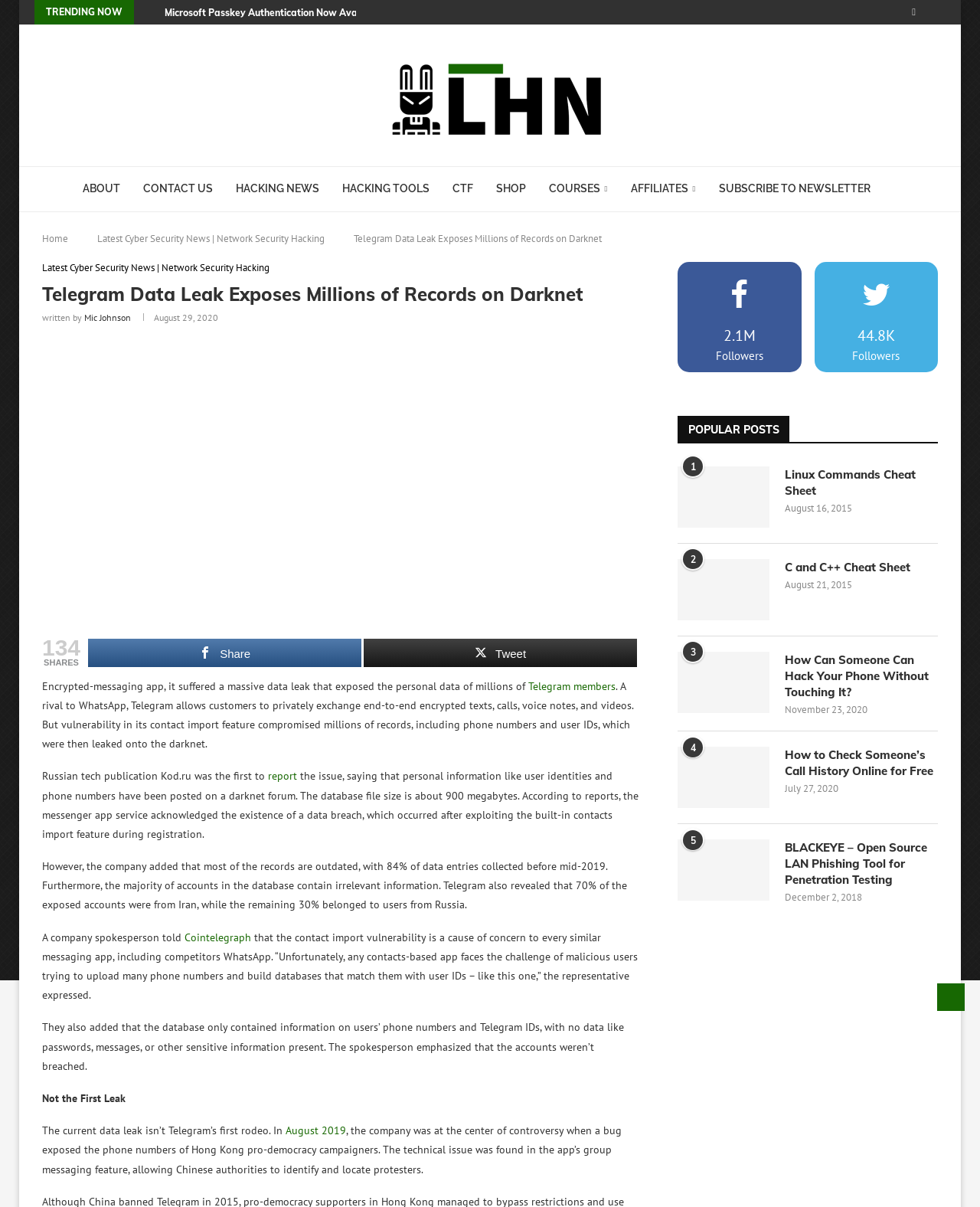Using the format (top-left x, top-left y, bottom-right x, bottom-right y), provide the bounding box coordinates for the described UI element. All values should be floating point numbers between 0 and 1: here

None